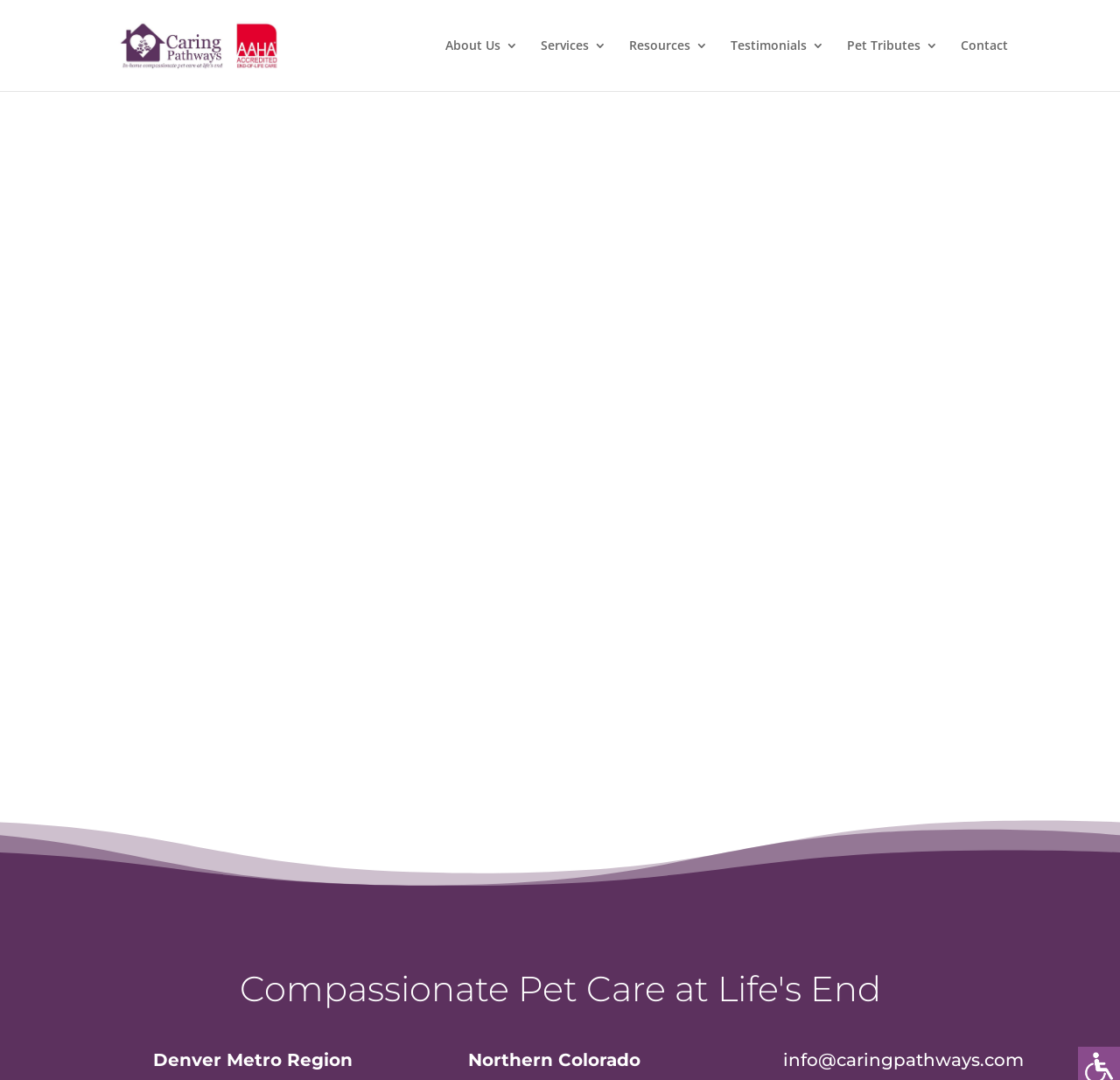Ascertain the bounding box coordinates for the UI element detailed here: "About Us". The coordinates should be provided as [left, top, right, bottom] with each value being a float between 0 and 1.

[0.398, 0.036, 0.462, 0.084]